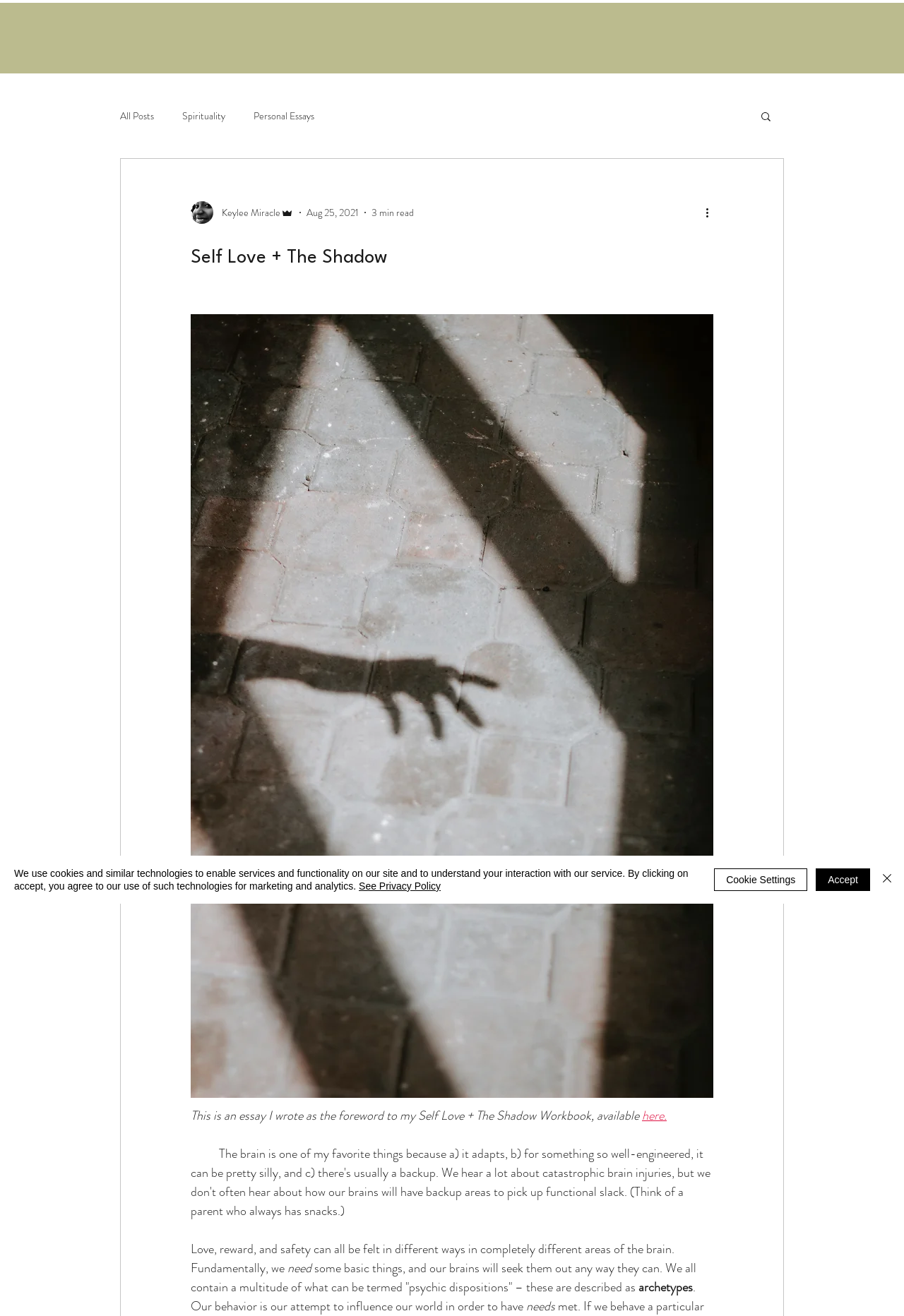Review the image closely and give a comprehensive answer to the question: How many navigation links are present?

The navigation links are present at the top of the webpage. There are three links: 'All Posts', 'Spirituality', and 'Personal Essays'. These links are part of the navigation section.